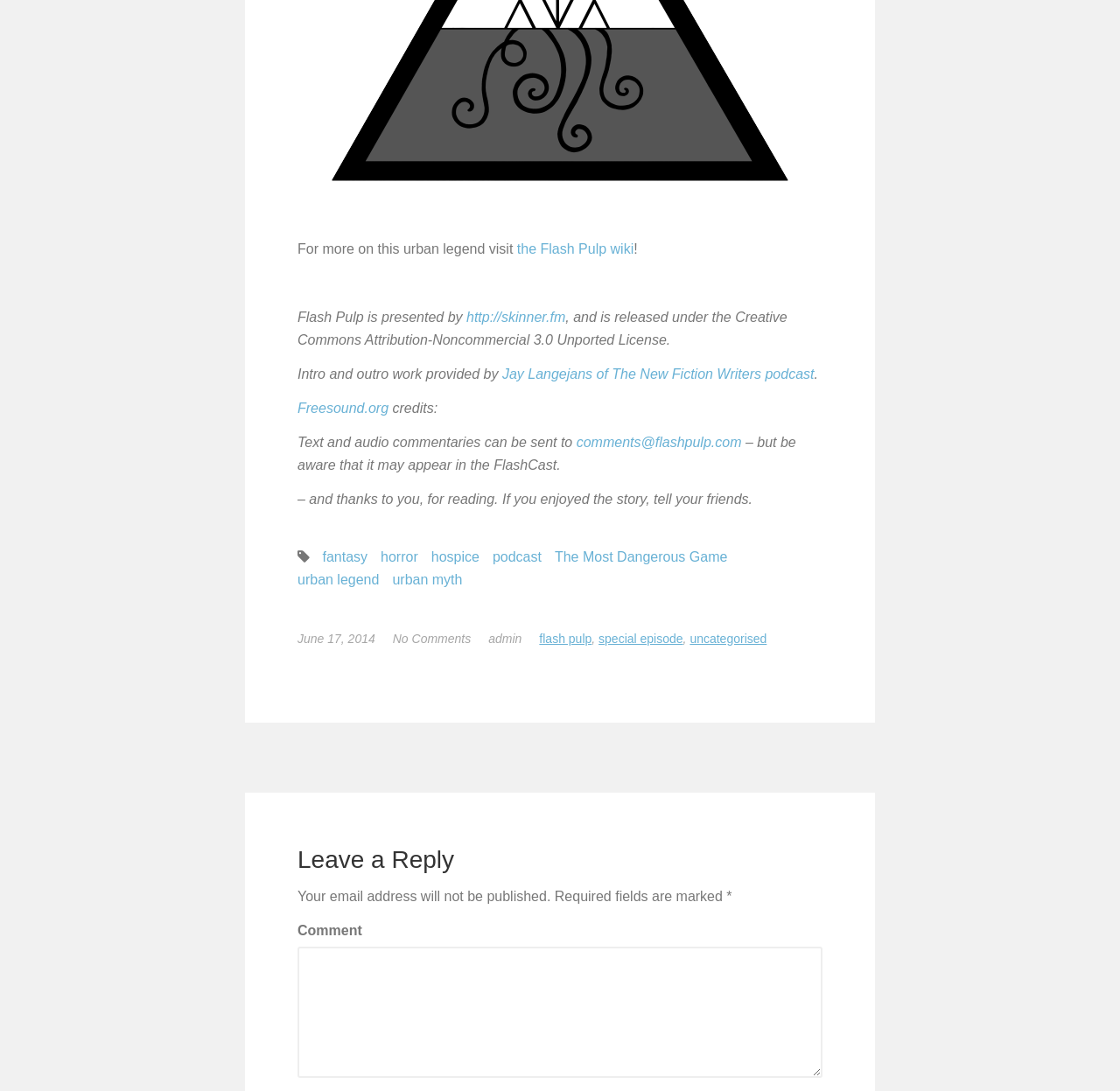What is the license under which the podcast is released?
Based on the visual content, answer with a single word or a brief phrase.

Creative Commons Attribution-Noncommercial 3.0 Unported License